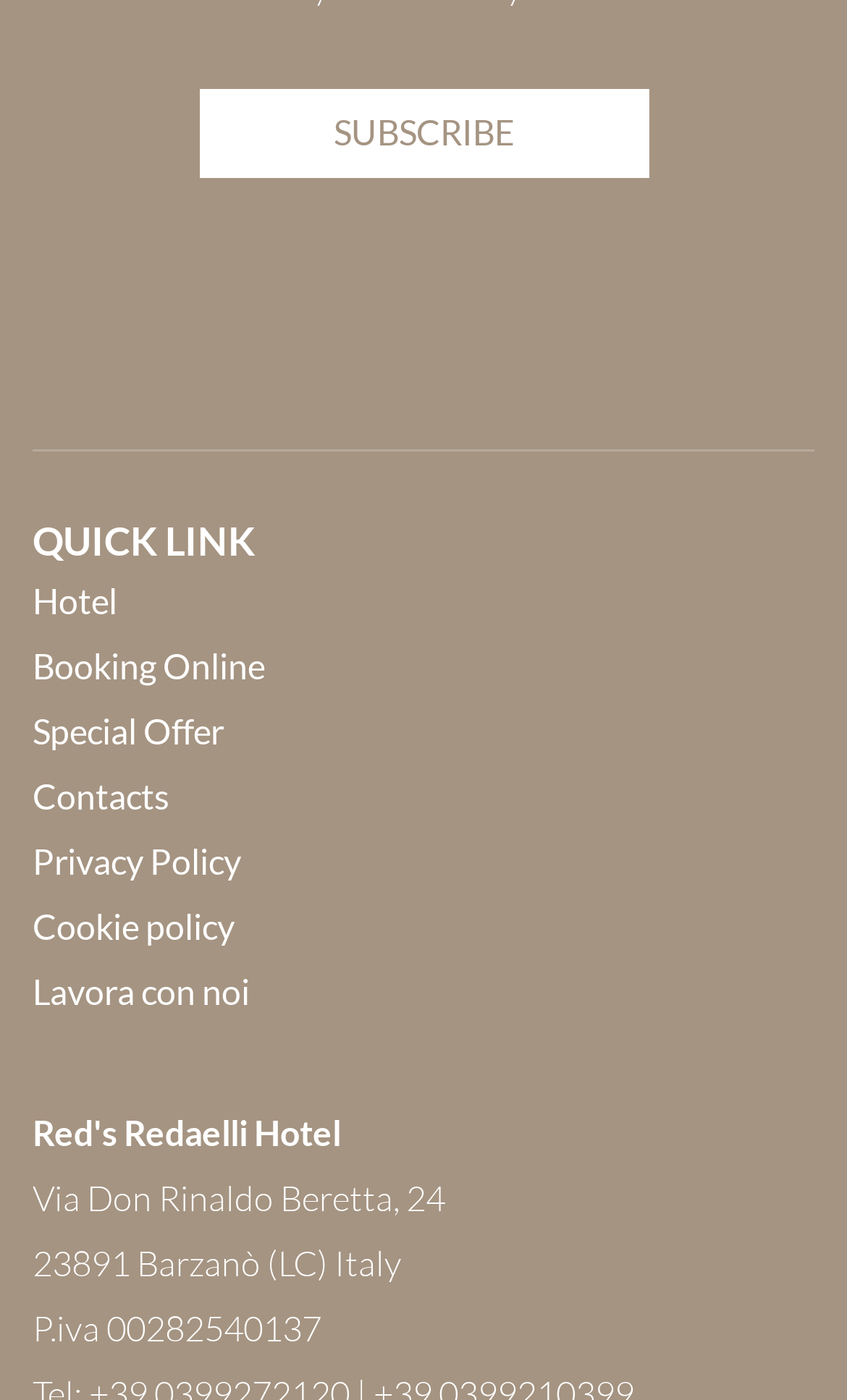Provide a one-word or brief phrase answer to the question:
What is the city and country of the hotel?

Barzanò (LC) Italy